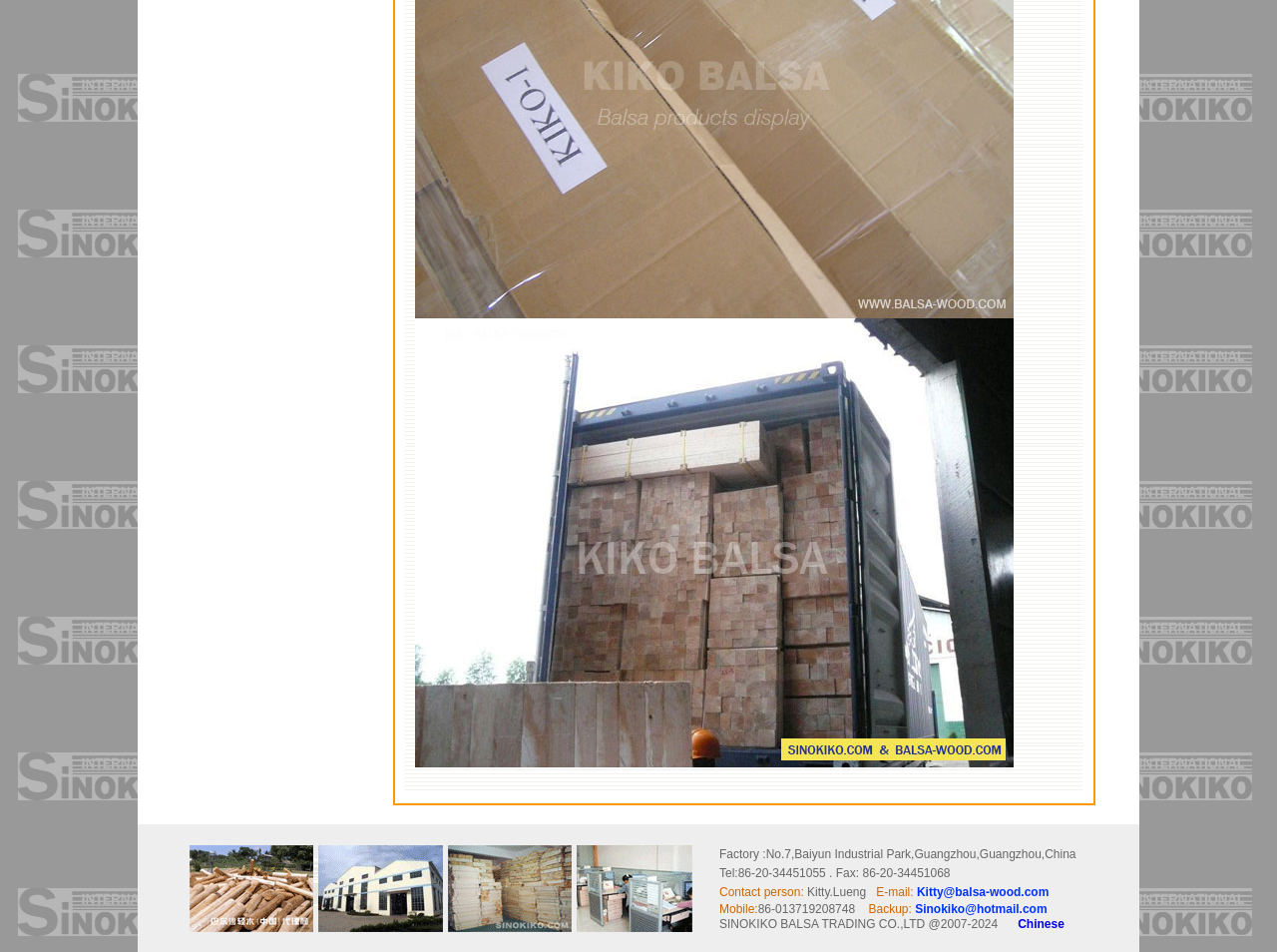What is the fax number?
Provide a thorough and detailed answer to the question.

The fax number can be found in the text content of the webpage, specifically in the second row of the table, which mentions 'Tel:86-20-34451055.. Fax: 86-20-34451068'.